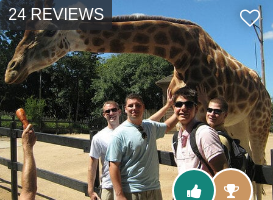What is the giraffe doing in the image?
Answer with a single word or phrase, using the screenshot for reference.

Leaning down